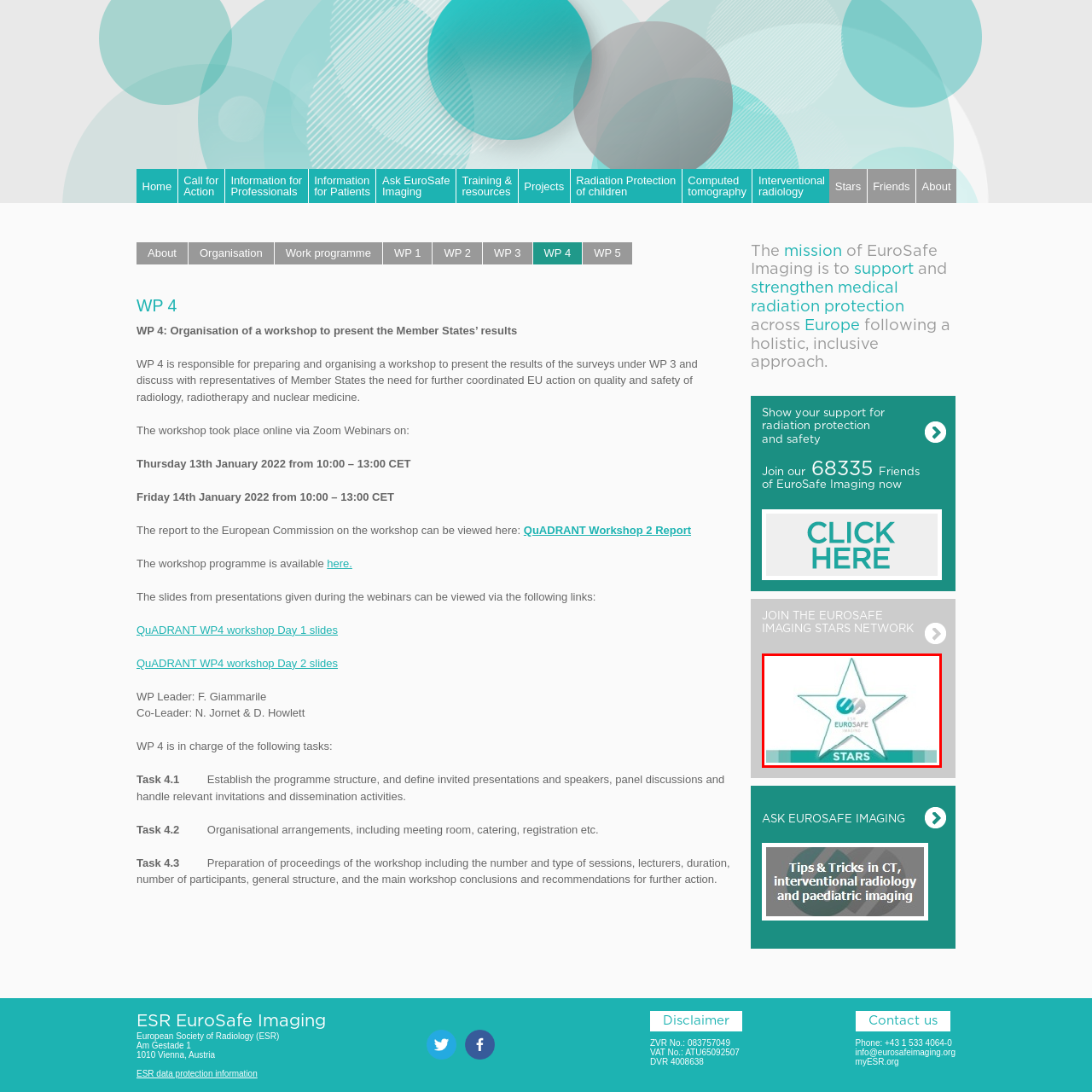Carefully look at the image inside the red box and answer the subsequent question in as much detail as possible, using the information from the image: 
What is the word displayed below the star?

According to the caption, the word 'STARS' is prominently displayed below the star, likely referring to members or supporters of the EuroSafe Imaging initiative.